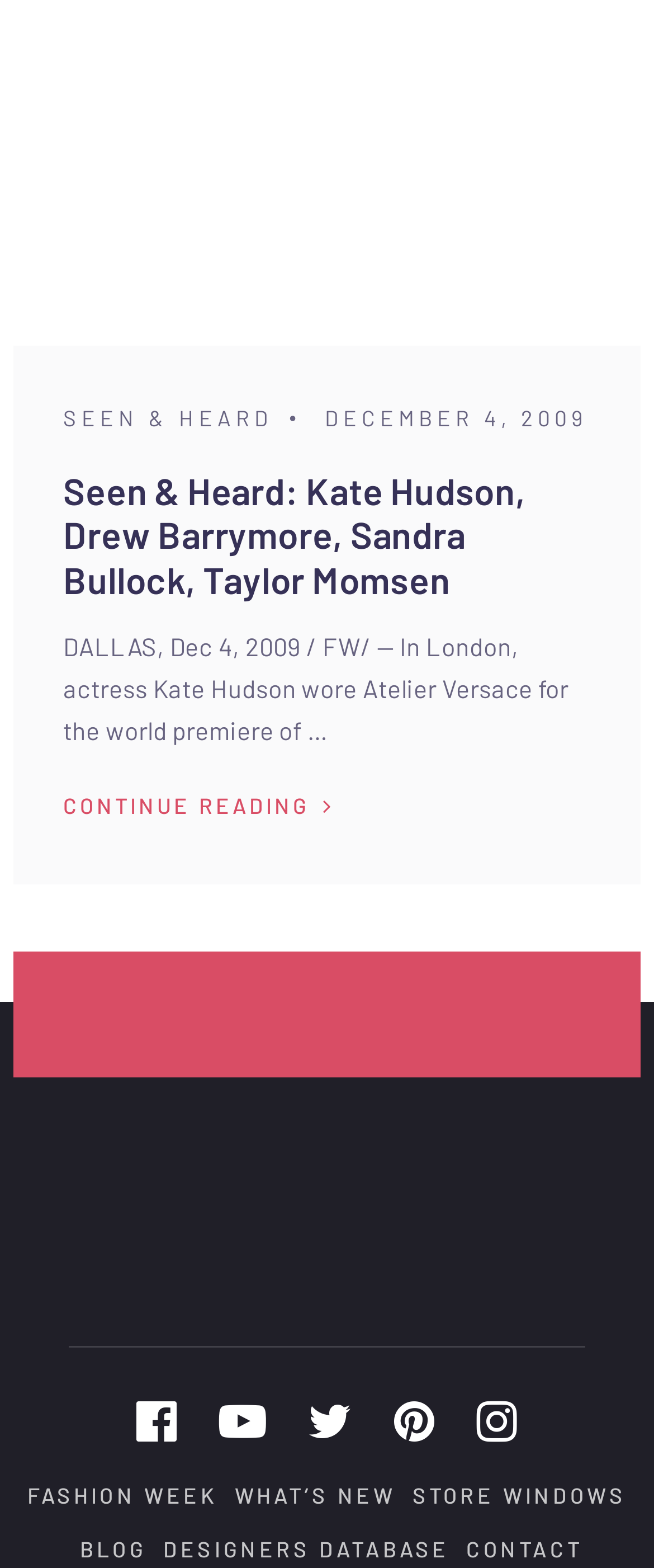Please locate the bounding box coordinates of the element's region that needs to be clicked to follow the instruction: "contact the website". The bounding box coordinates should be provided as four float numbers between 0 and 1, i.e., [left, top, right, bottom].

[0.713, 0.979, 0.891, 0.996]